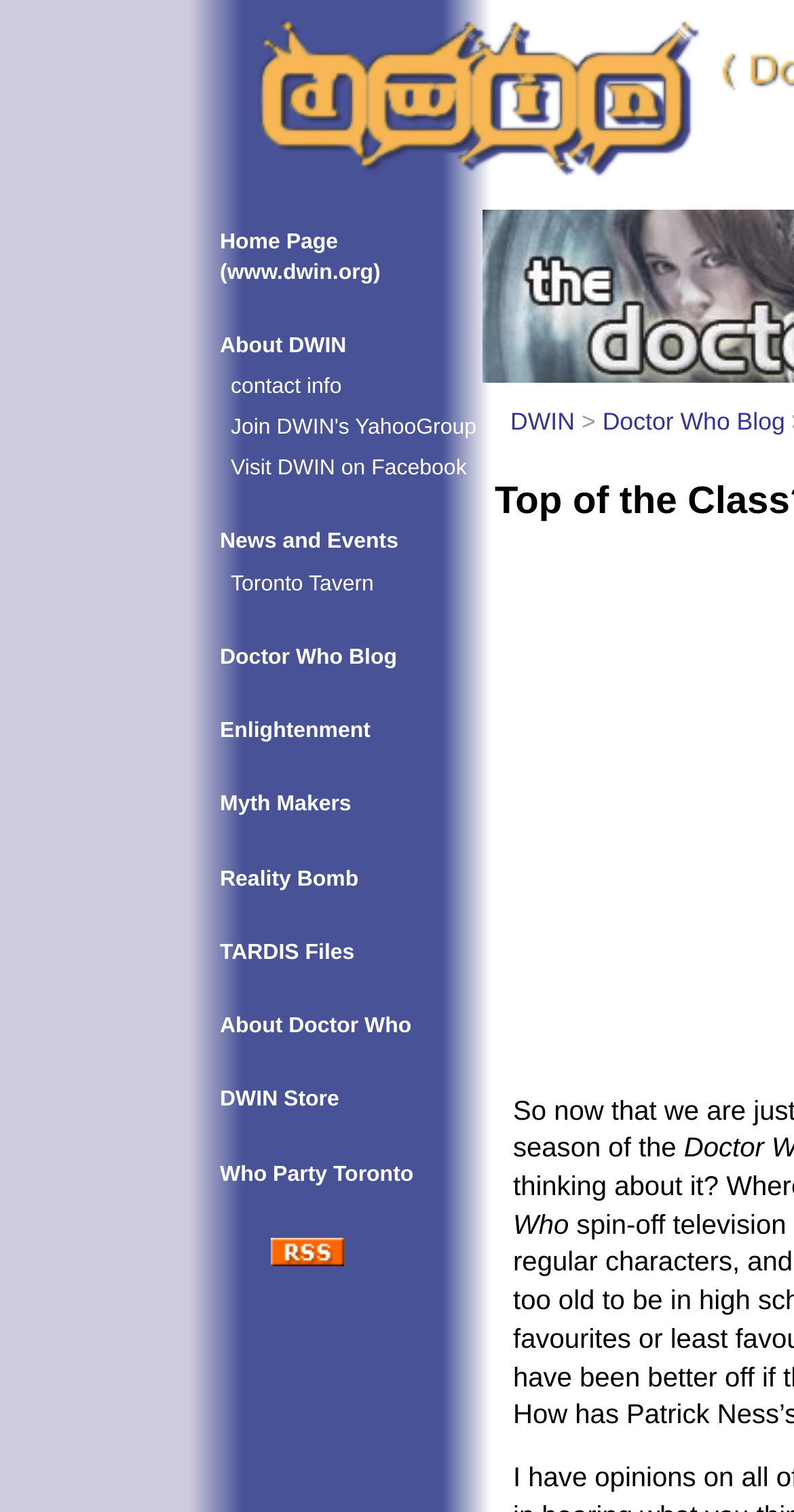How many links are on the homepage?
Your answer should be a single word or phrase derived from the screenshot.

15